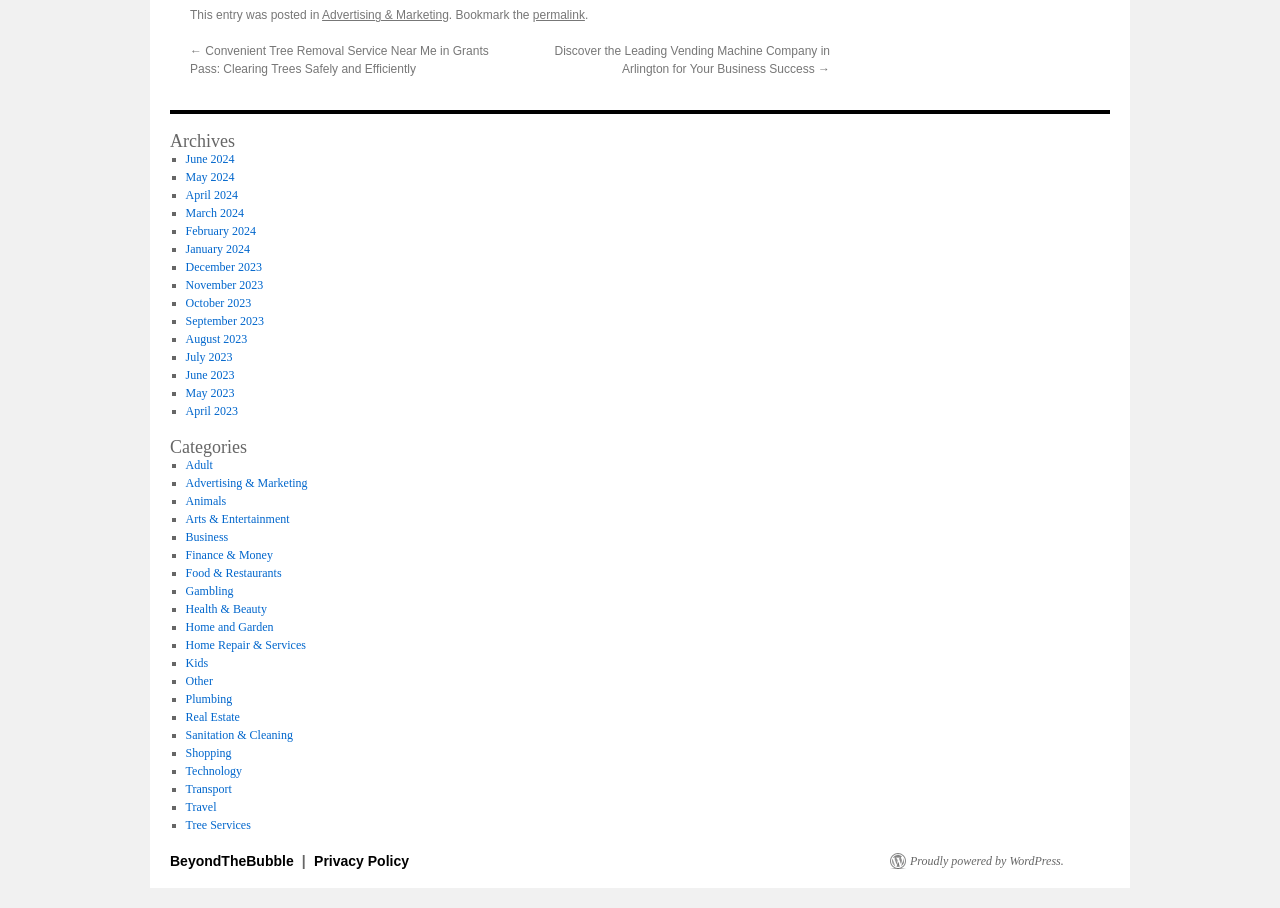What is the last category listed in the Categories section?
Using the visual information from the image, give a one-word or short-phrase answer.

Transport